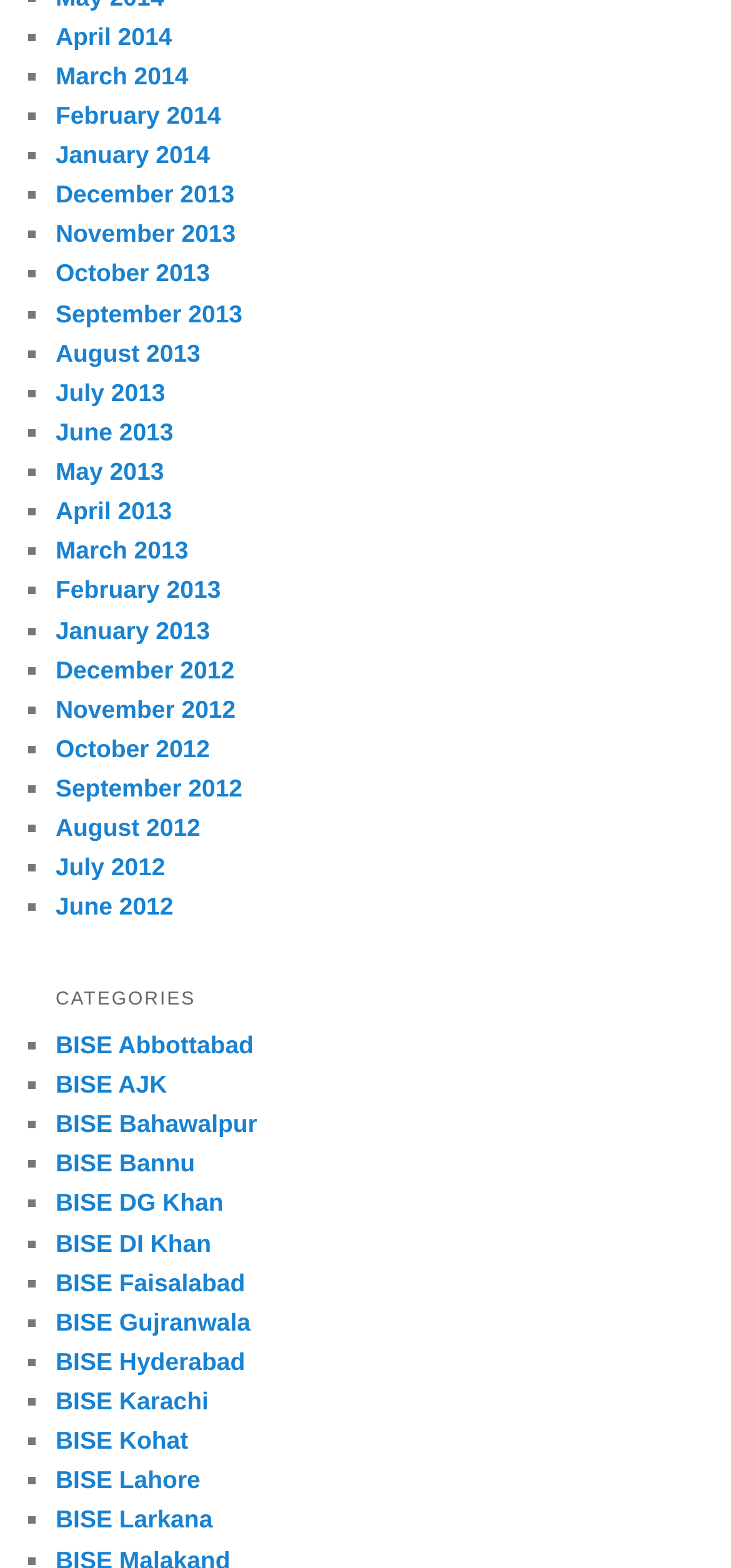Please specify the bounding box coordinates in the format (top-left x, top-left y, bottom-right x, bottom-right y), with all values as floating point numbers between 0 and 1. Identify the bounding box of the UI element described by: September 2013

[0.076, 0.191, 0.332, 0.209]